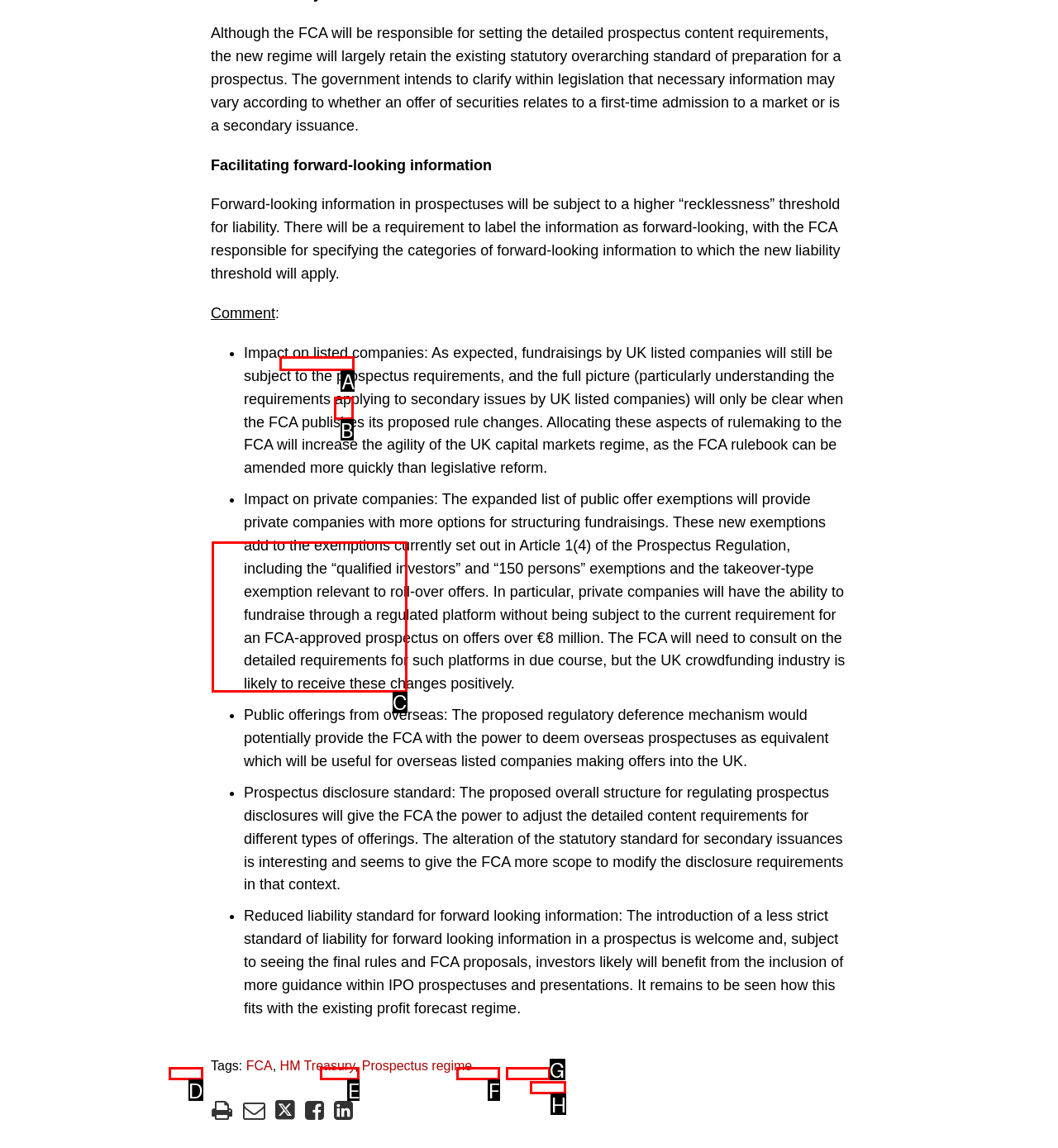Choose the HTML element that corresponds to the description: Share this post on LinkedIn
Provide the answer by selecting the letter from the given choices.

B